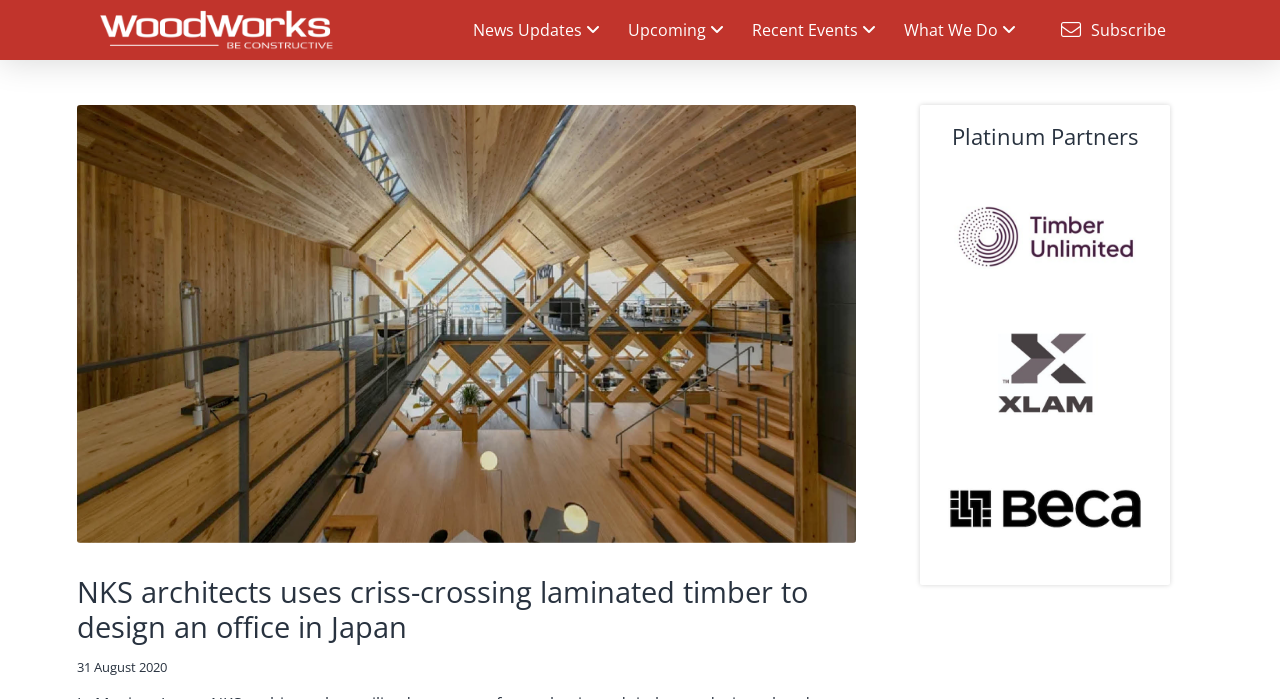Use the information in the screenshot to answer the question comprehensively: How many Platinum Partners are listed?

I can see that there are three links with images under the heading 'Platinum Partners', which suggests that there are three Platinum Partners listed on the webpage.